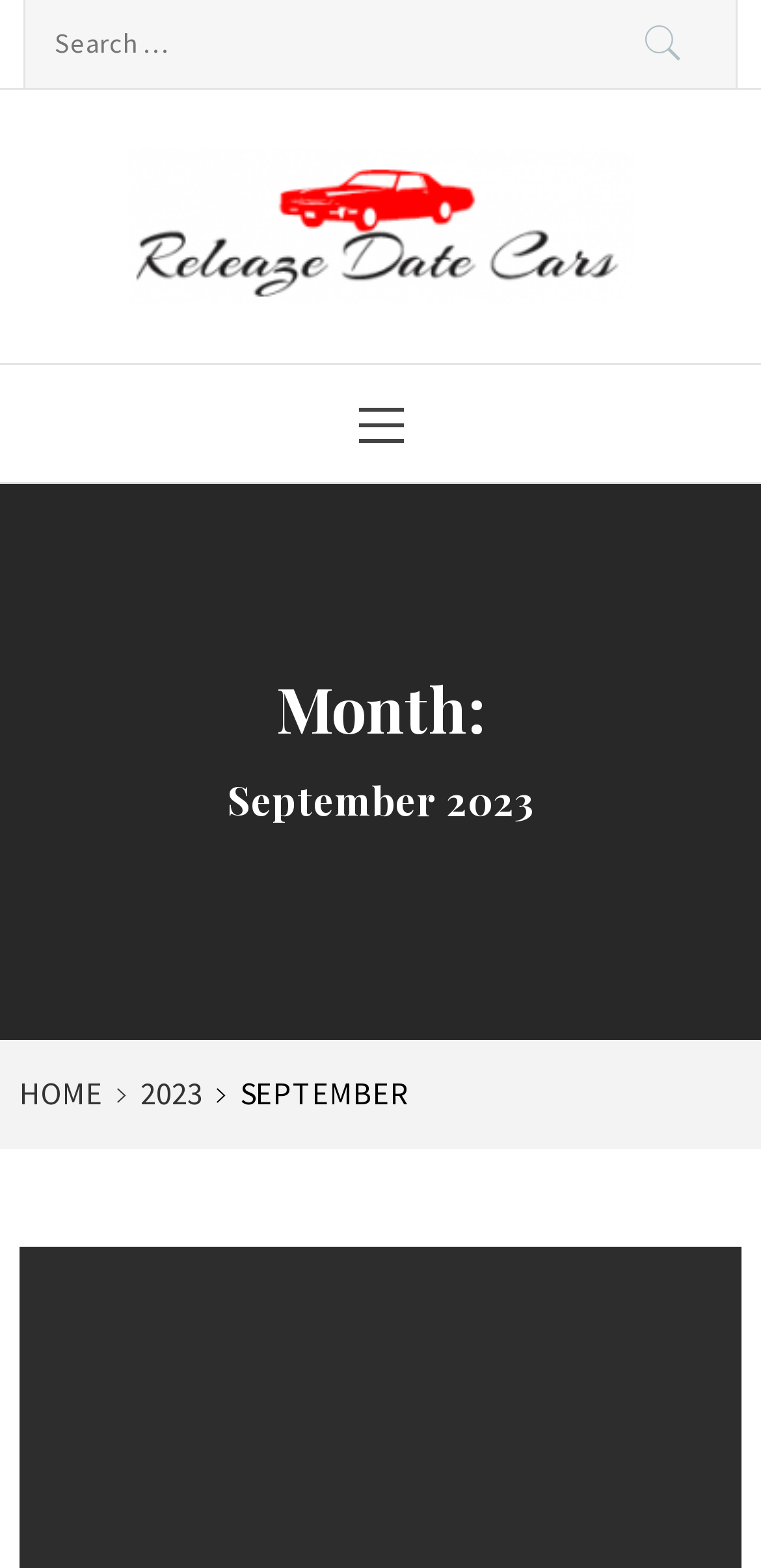What is the purpose of the search box?
Please answer the question with a detailed and comprehensive explanation.

I inferred the purpose of the search box by looking at the static text element that says 'Search for:' next to the search box, and the button element that says 'Search', which suggests that the search box is used to search for cars.